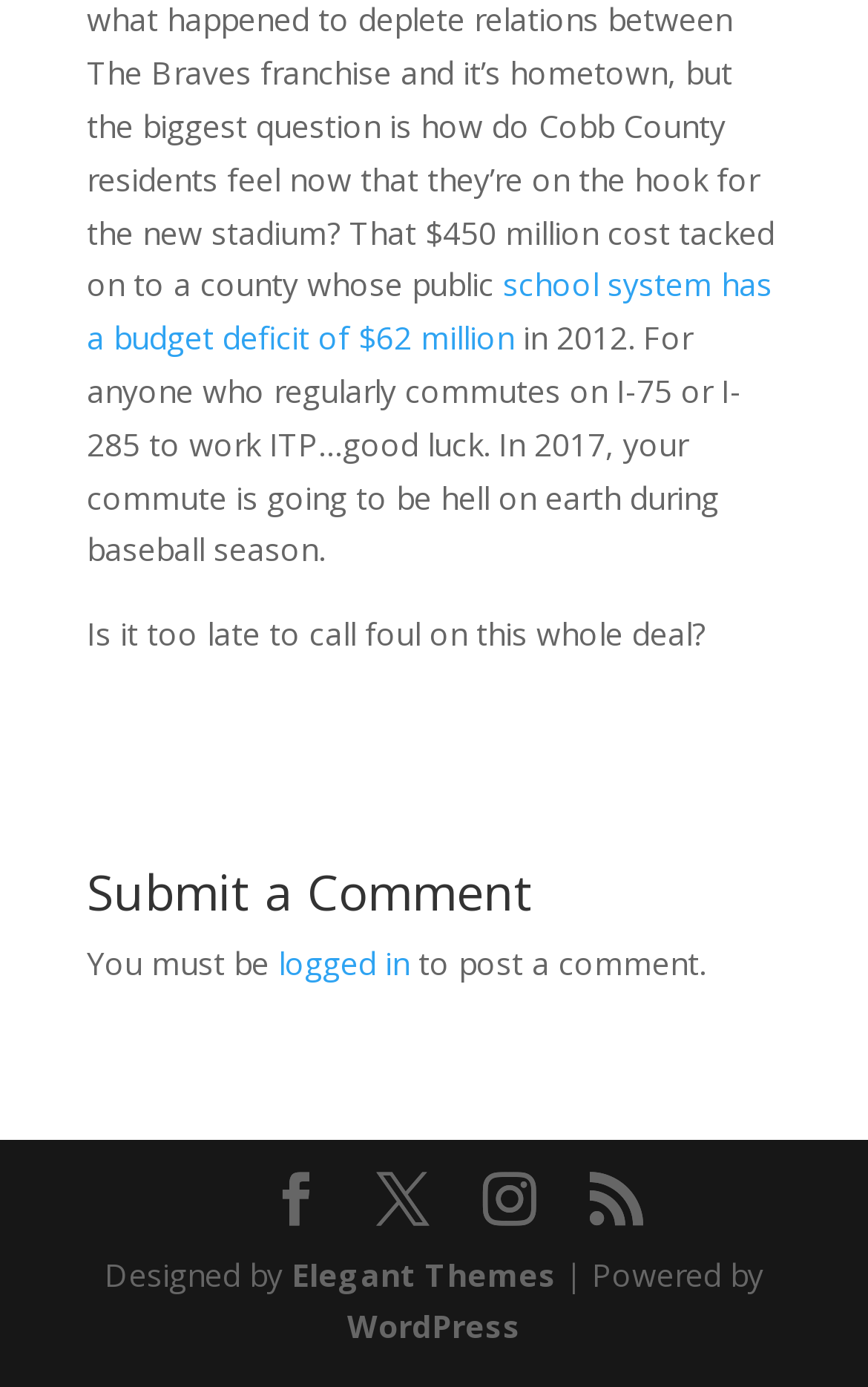Give a one-word or one-phrase response to the question:
What is required to post a comment?

Logged in